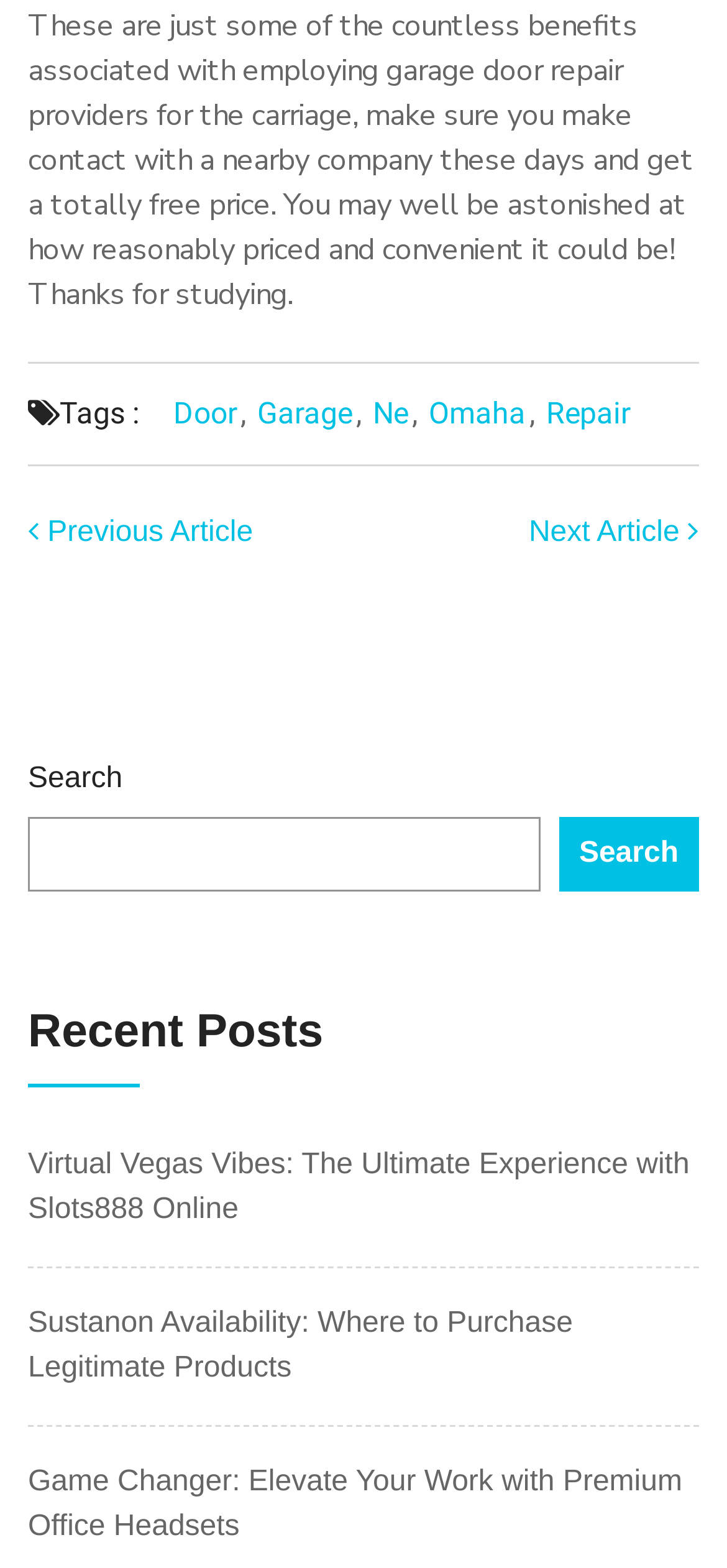Point out the bounding box coordinates of the section to click in order to follow this instruction: "Read the 'Virtual Vegas Vibes' post".

[0.038, 0.732, 0.948, 0.781]